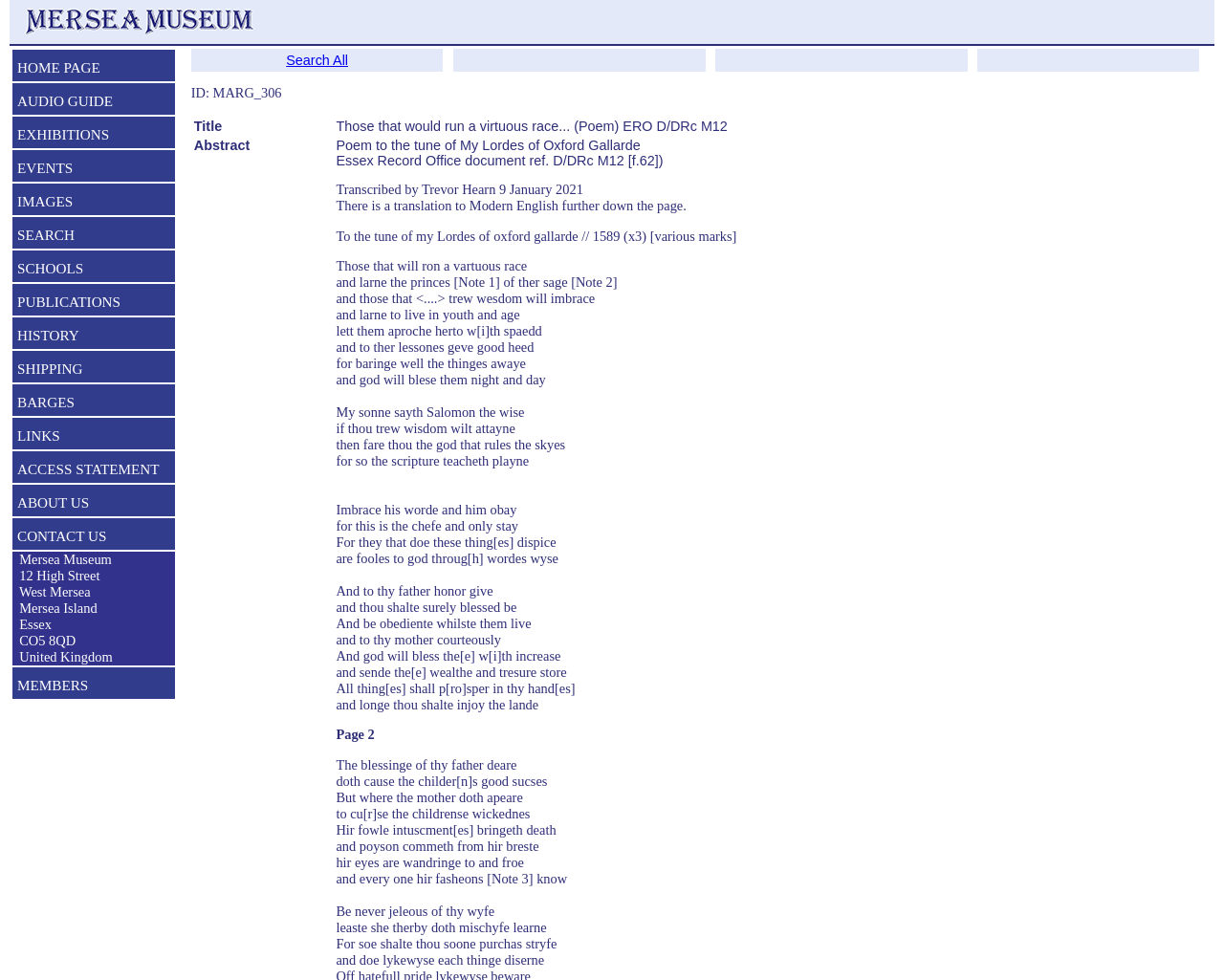Answer succinctly with a single word or phrase:
What is the name of the museum?

Mersea Museum